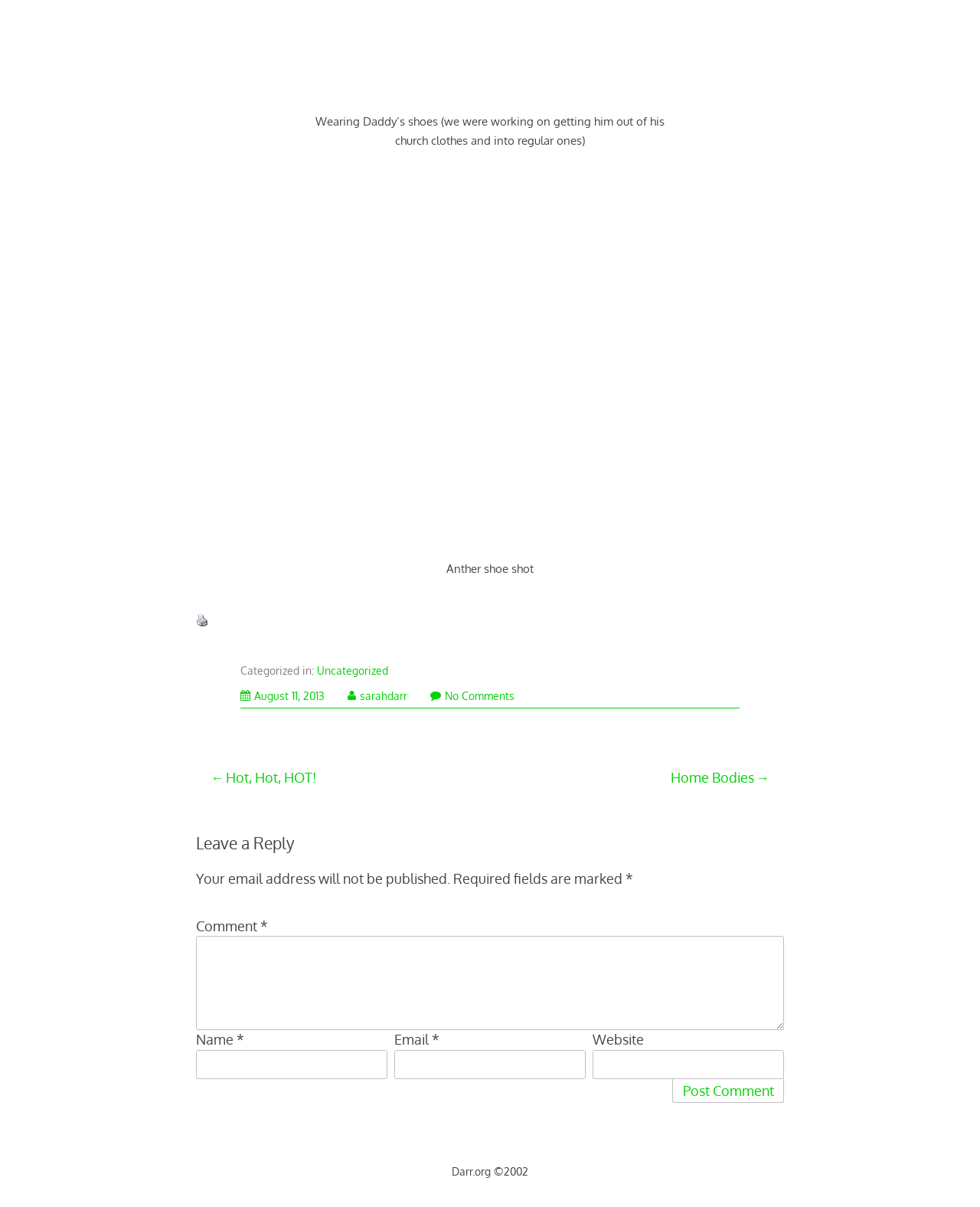Can you identify the bounding box coordinates of the clickable region needed to carry out this instruction: 'Go to the previous post'? The coordinates should be four float numbers within the range of 0 to 1, stated as [left, top, right, bottom].

[0.215, 0.636, 0.5, 0.652]